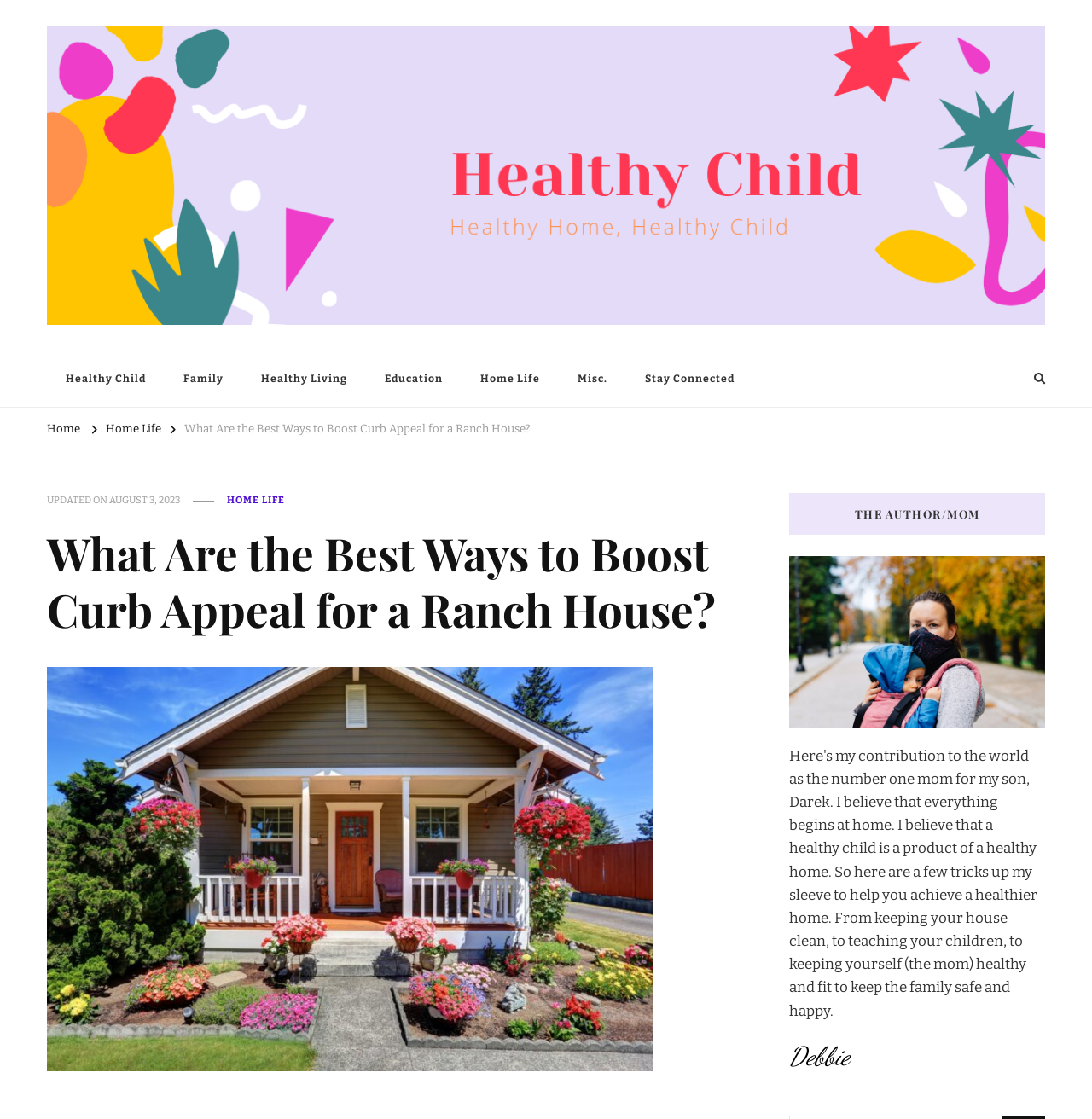Find the bounding box coordinates of the UI element according to this description: "Misc.".

[0.512, 0.314, 0.573, 0.364]